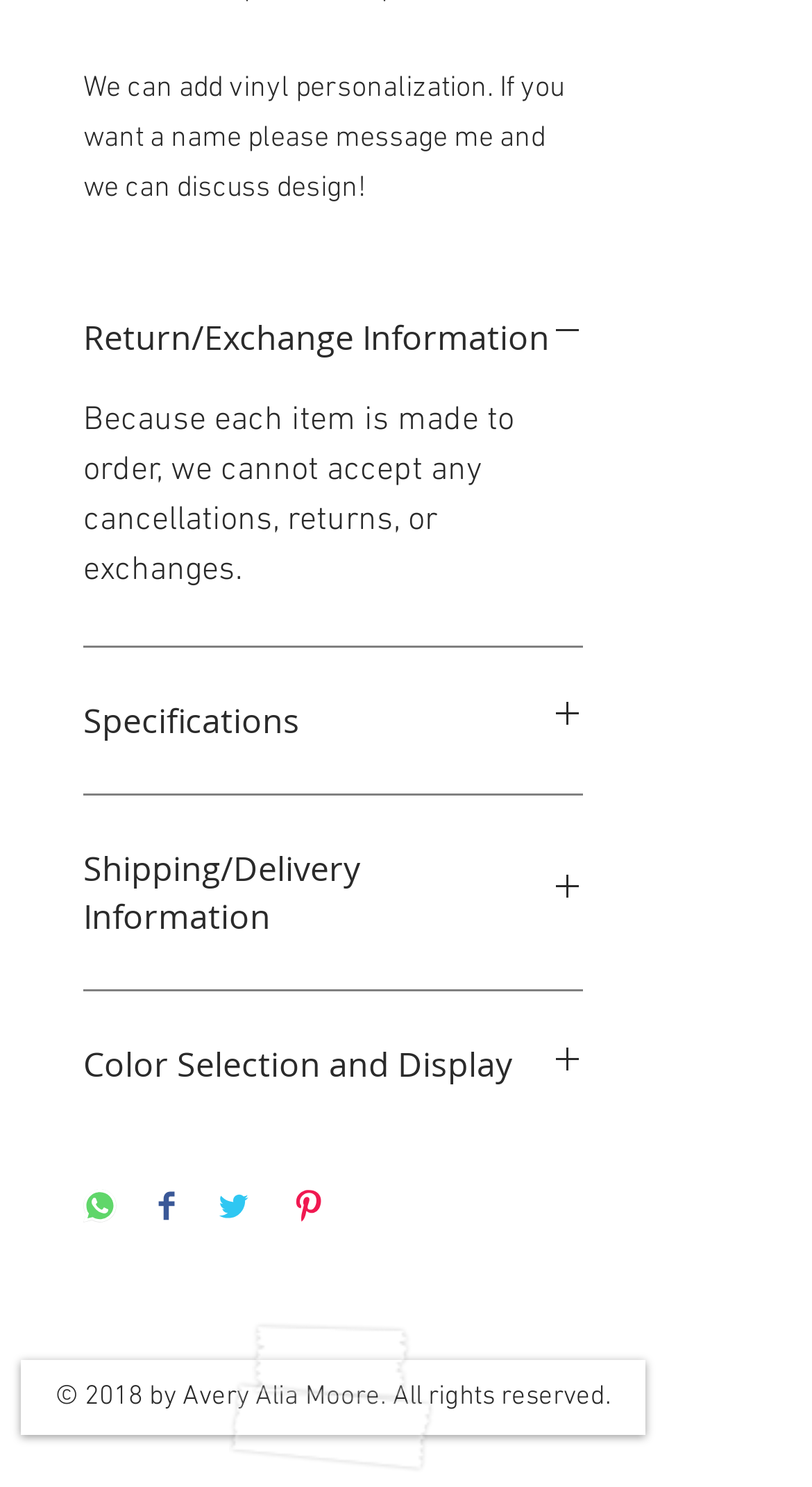Provide a brief response to the question below using one word or phrase:
How many social media sharing buttons are there?

4